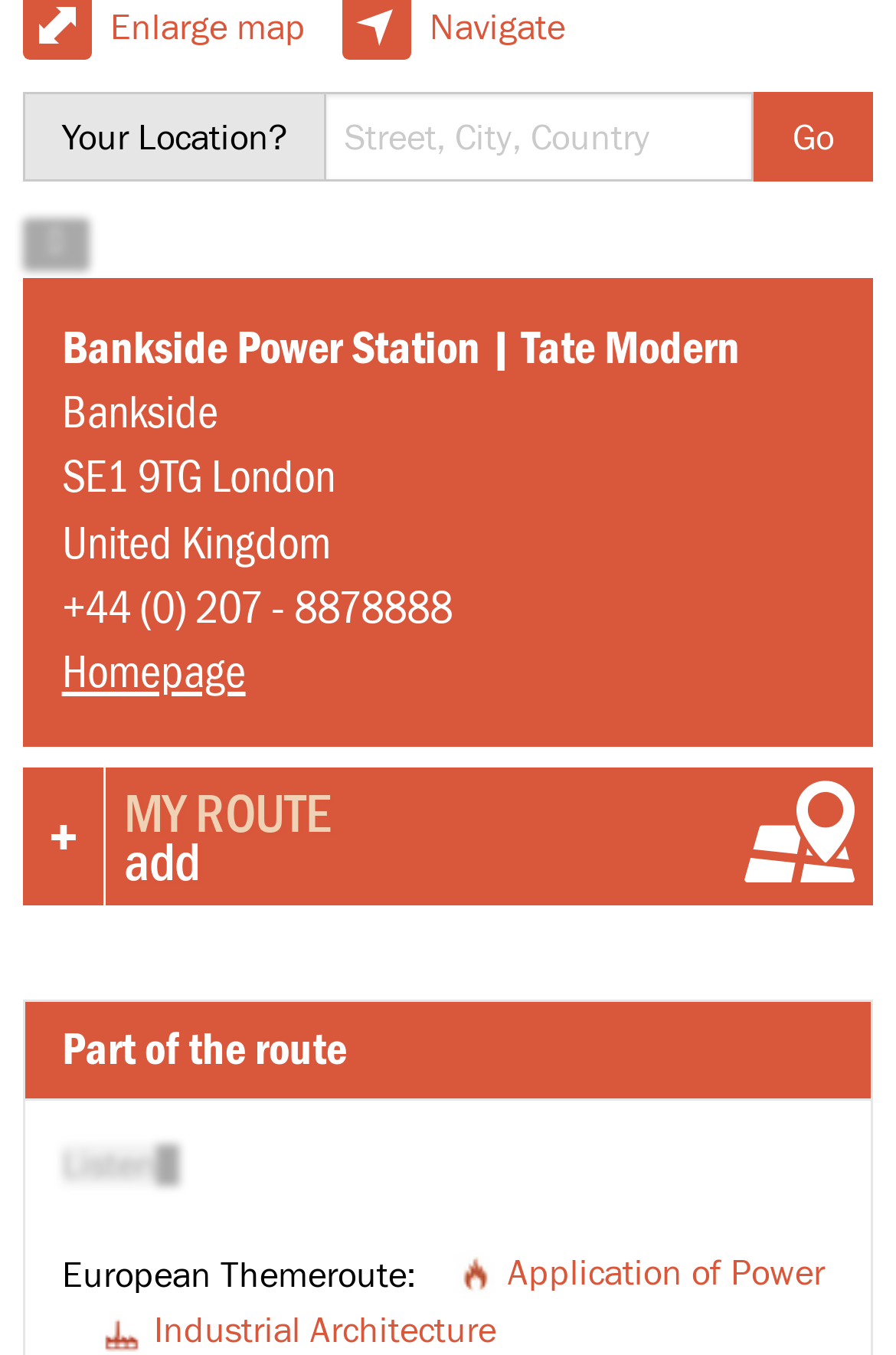Please locate the clickable area by providing the bounding box coordinates to follow this instruction: "Navigate".

[0.479, 0.004, 0.631, 0.035]